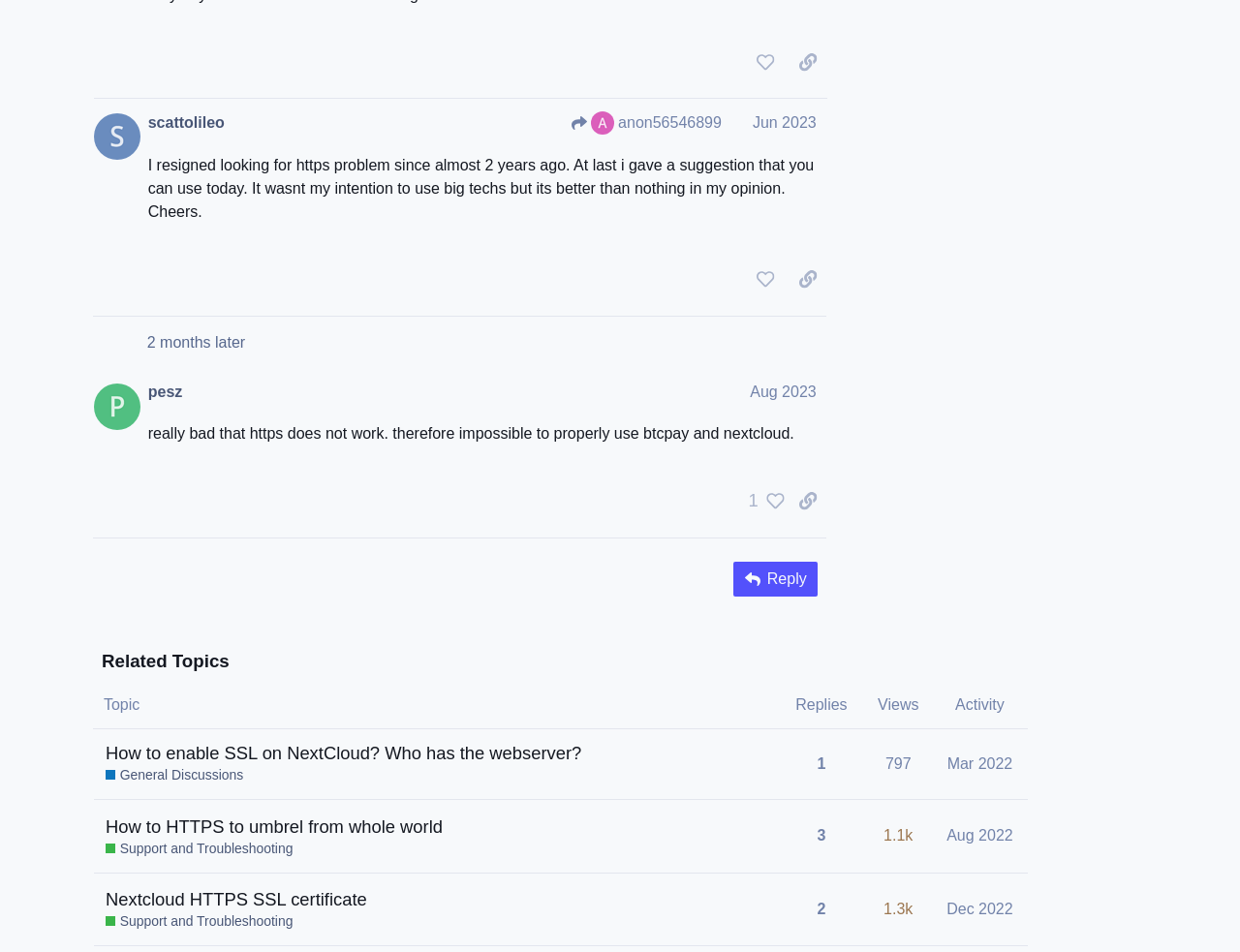Can you show the bounding box coordinates of the region to click on to complete the task described in the instruction: "like this post"?

[0.602, 0.048, 0.632, 0.083]